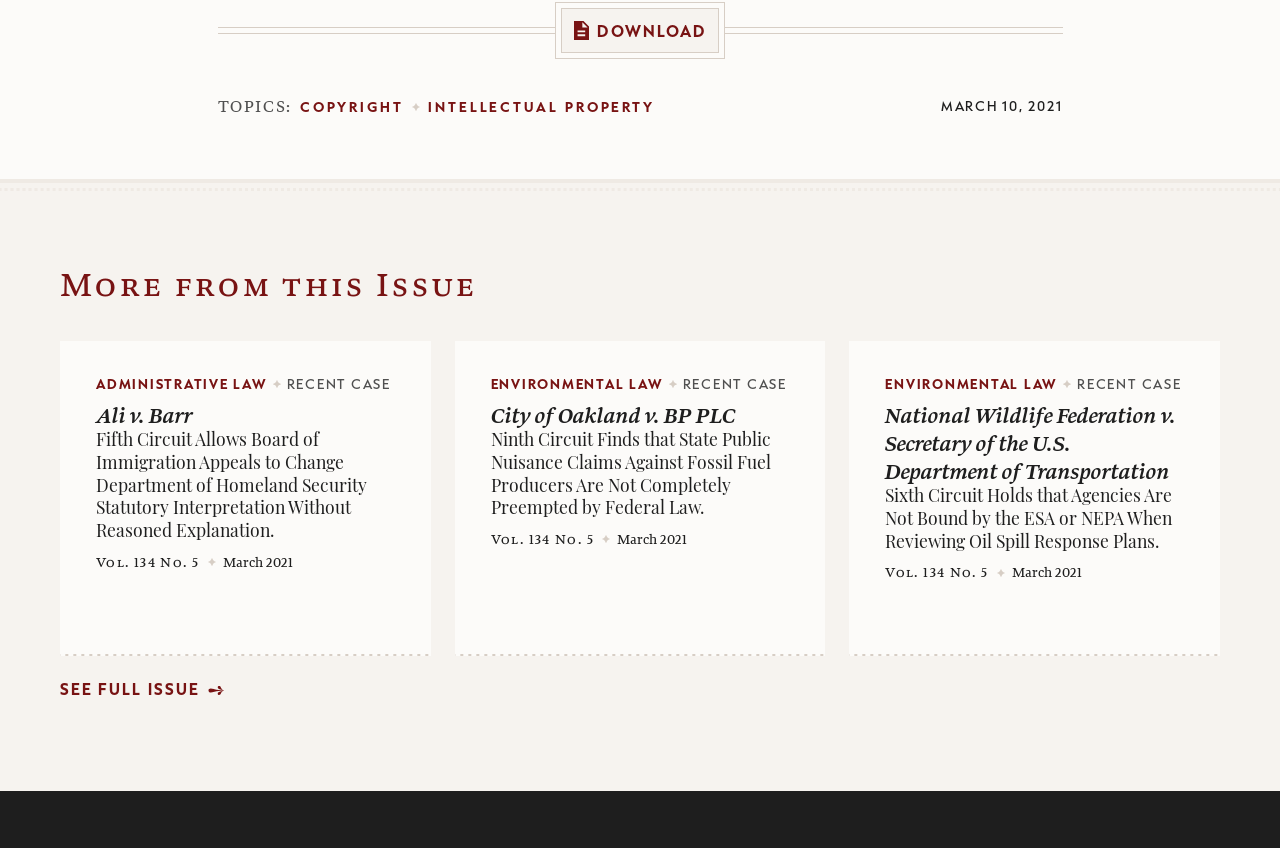Respond with a single word or phrase to the following question: How many articles are in the 'More from this Issue' section?

3